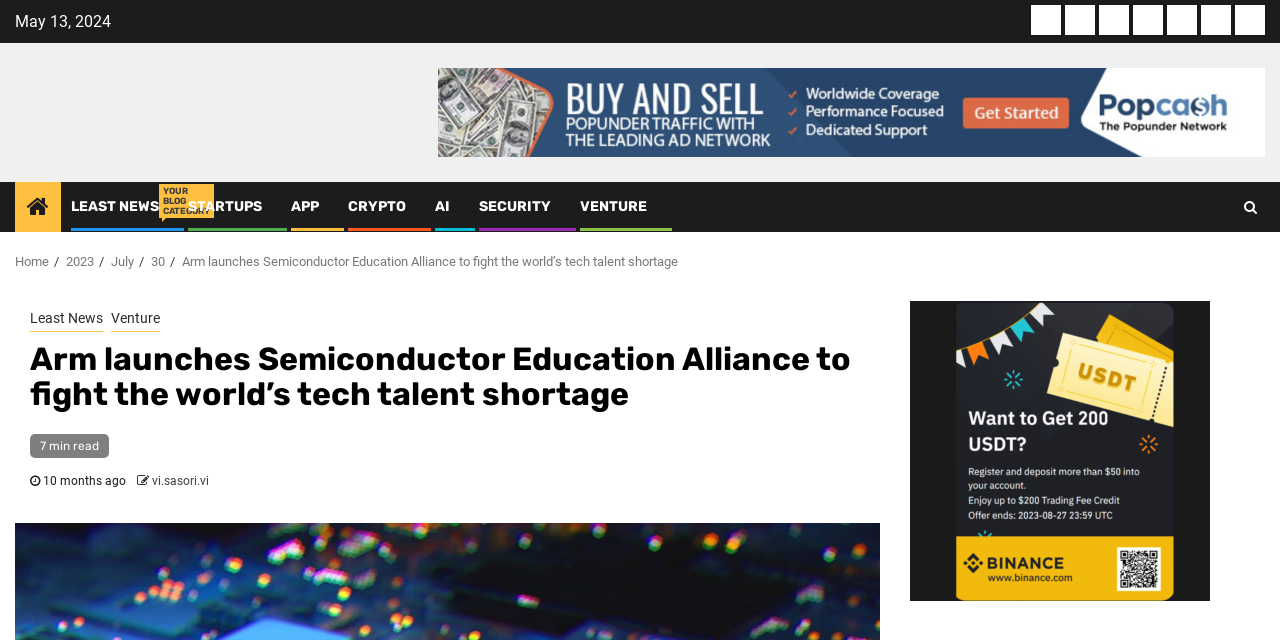Find the bounding box coordinates of the clickable area that will achieve the following instruction: "Read the 'AI' category".

[0.34, 0.309, 0.352, 0.335]